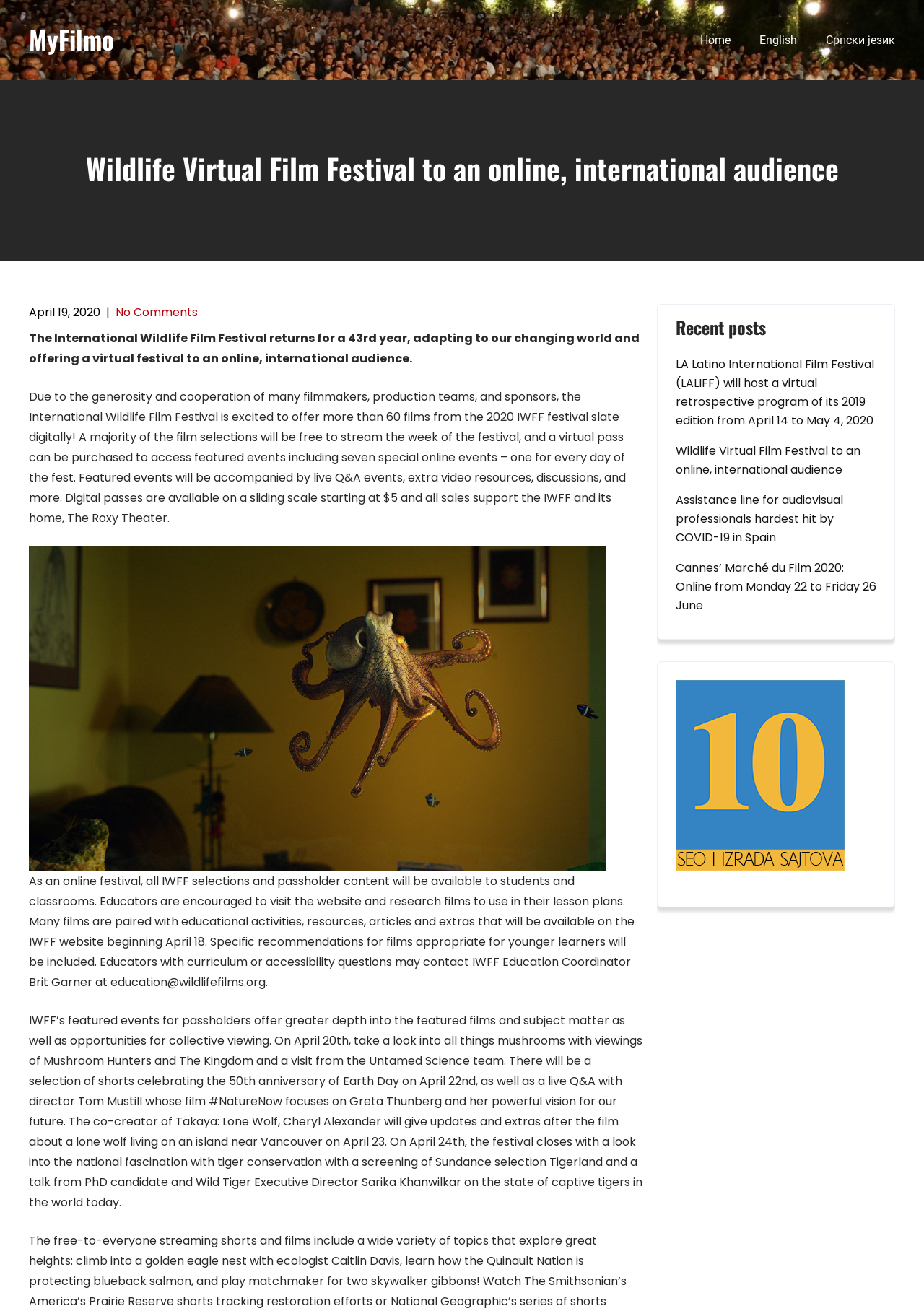How many special online events are featured?
Using the image as a reference, answer the question in detail.

According to the webpage, 'a virtual pass can be purchased to access featured events including seven special online events – one for every day of the fest.' This implies that there are 7 special online events featured.